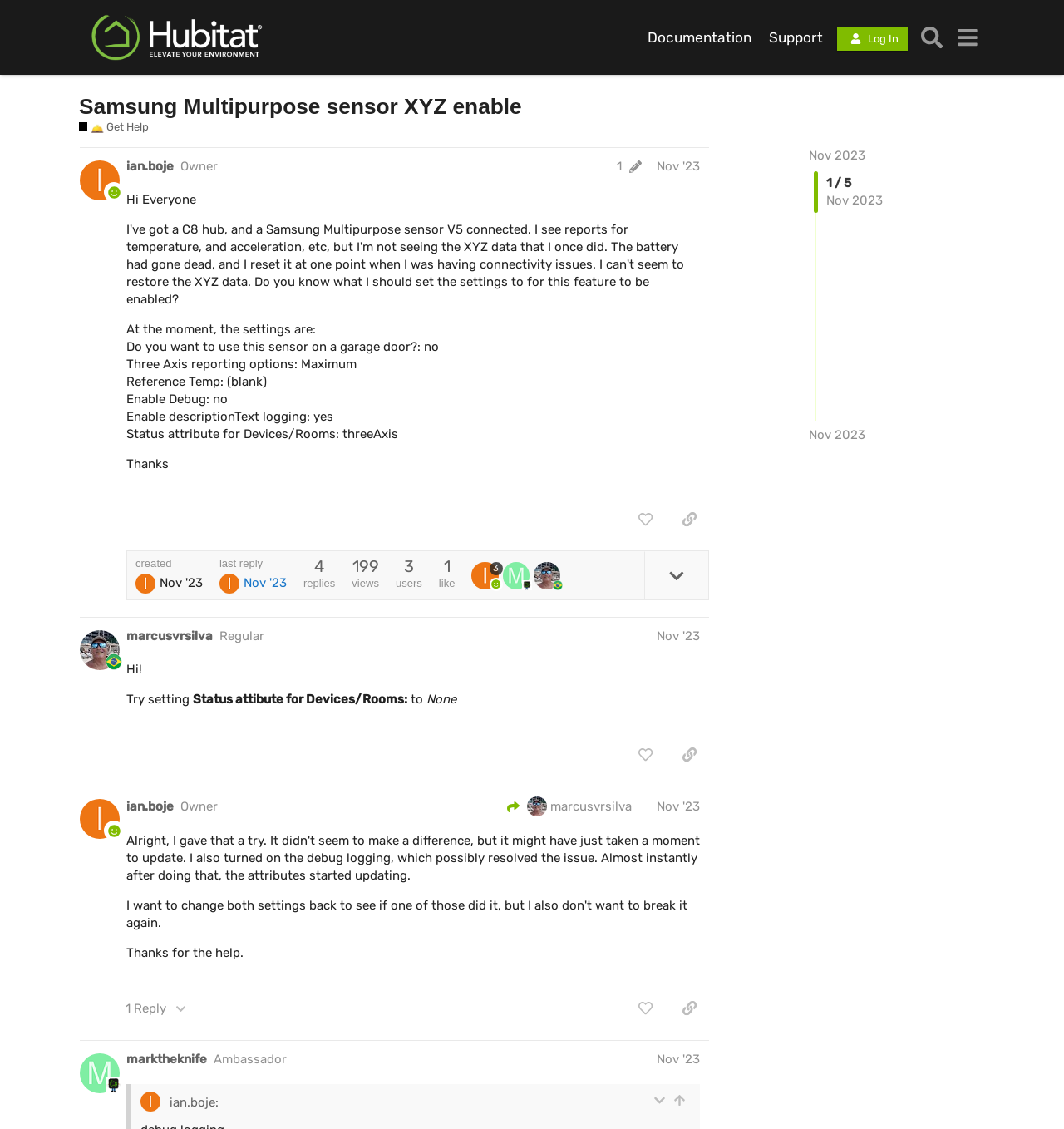How many replies does the third post have?
Provide a comprehensive and detailed answer to the question.

The question can be answered by looking at the button in the third post, which says 'This post has 1 reply'. This indicates that the third post has one reply.